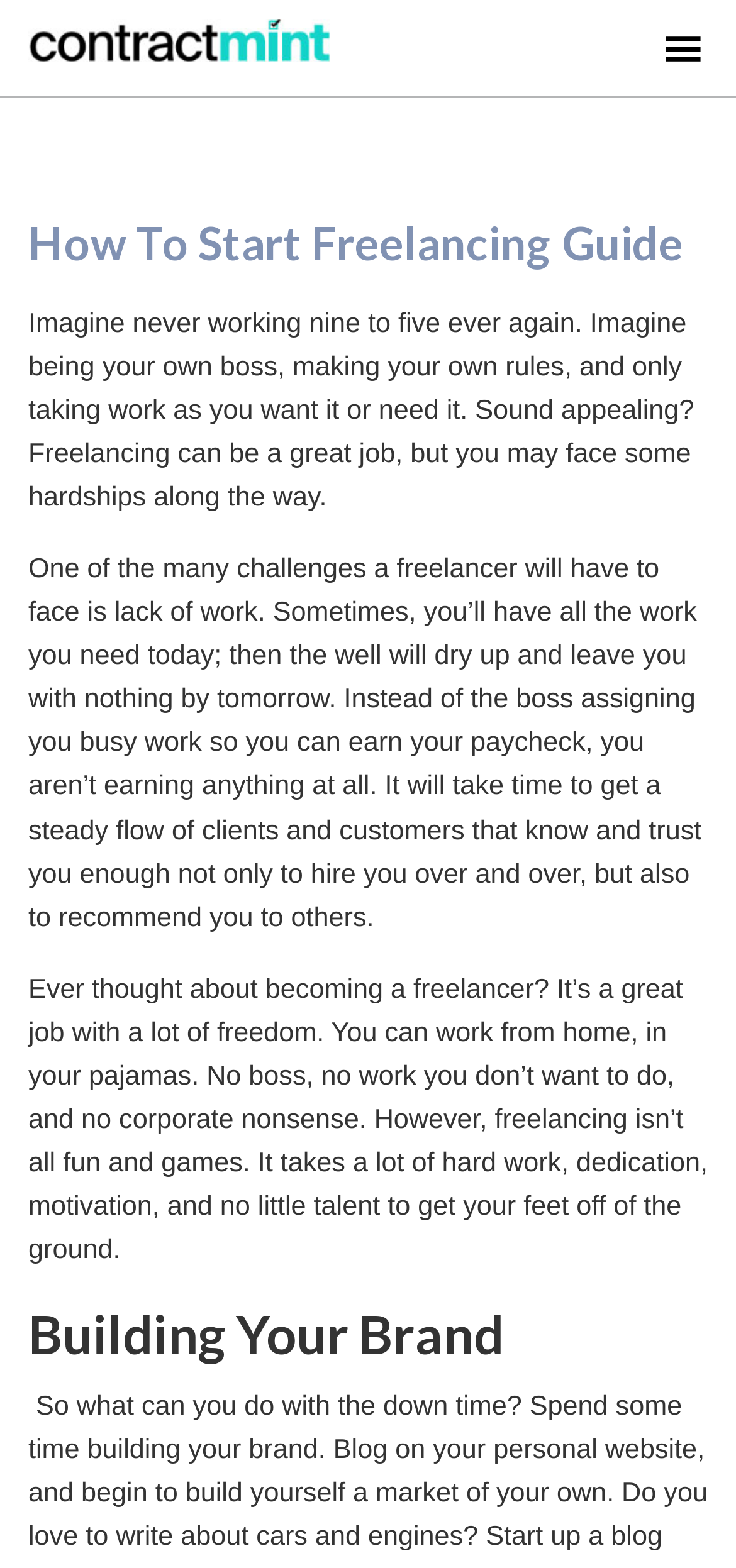Using the information in the image, give a detailed answer to the following question: What is the purpose of the blog post?

The purpose of the blog post seems to be to educate readers on freelancing, as it provides guides and advice on how to start freelancing, and discusses the challenges and benefits of freelancing.